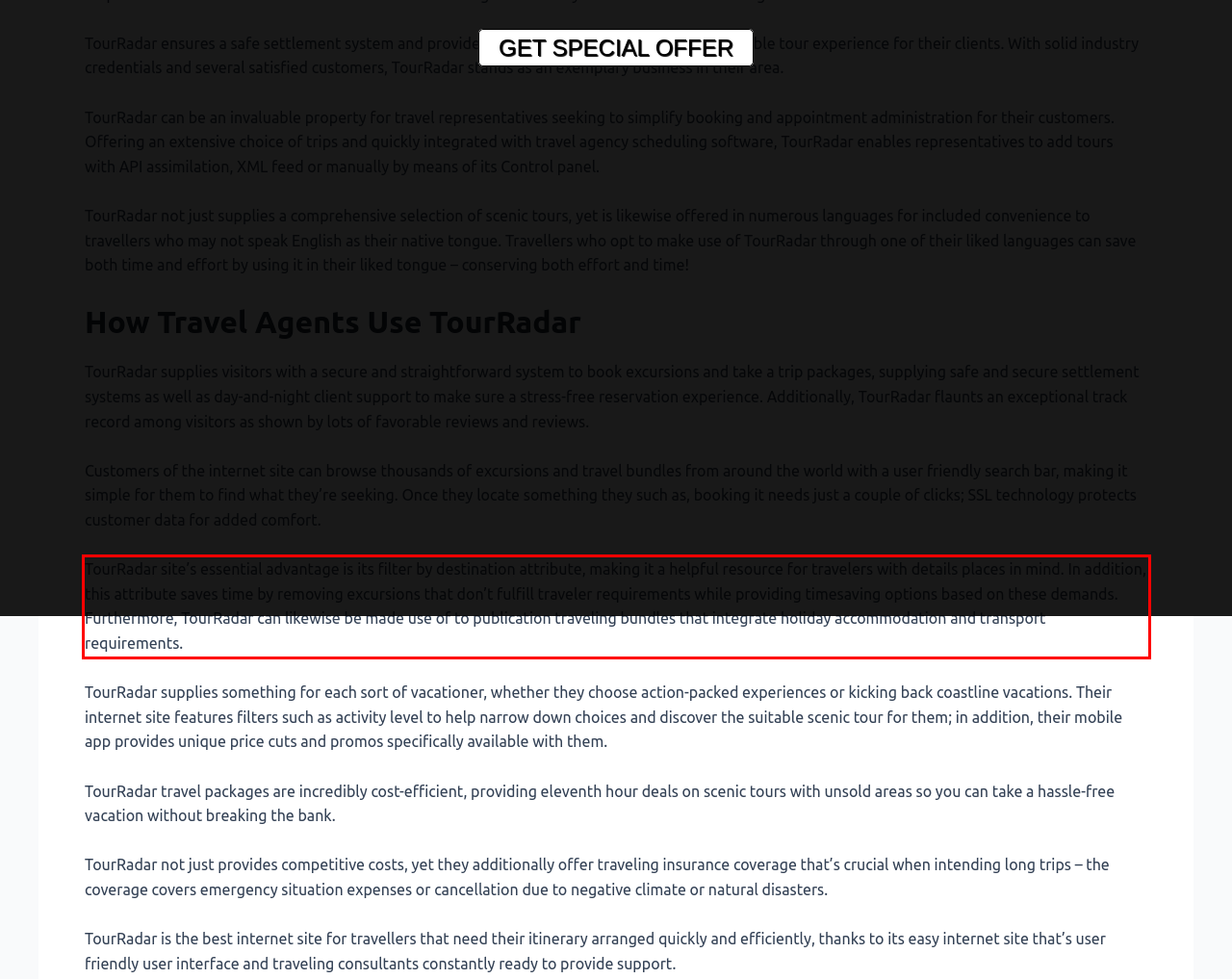You are presented with a webpage screenshot featuring a red bounding box. Perform OCR on the text inside the red bounding box and extract the content.

TourRadar site’s essential advantage is its filter by destination attribute, making it a helpful resource for travelers with details places in mind. In addition, this attribute saves time by removing excursions that don’t fulfill traveler requirements while providing timesaving options based on these demands. Furthermore, TourRadar can likewise be made use of to publication traveling bundles that integrate holiday accommodation and transport requirements.